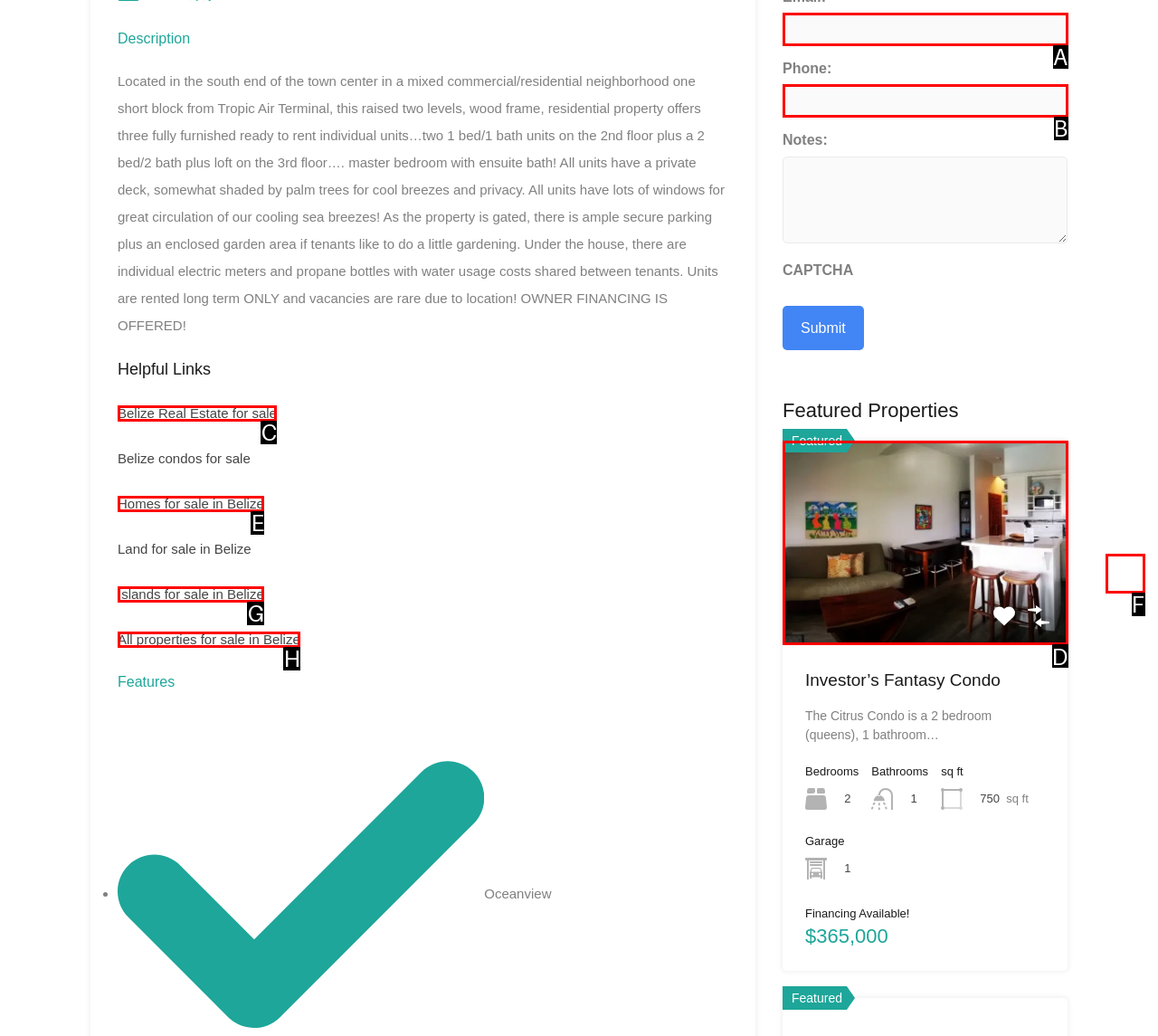From the given choices, determine which HTML element matches the description: parent_node: Home. Reply with the appropriate letter.

F